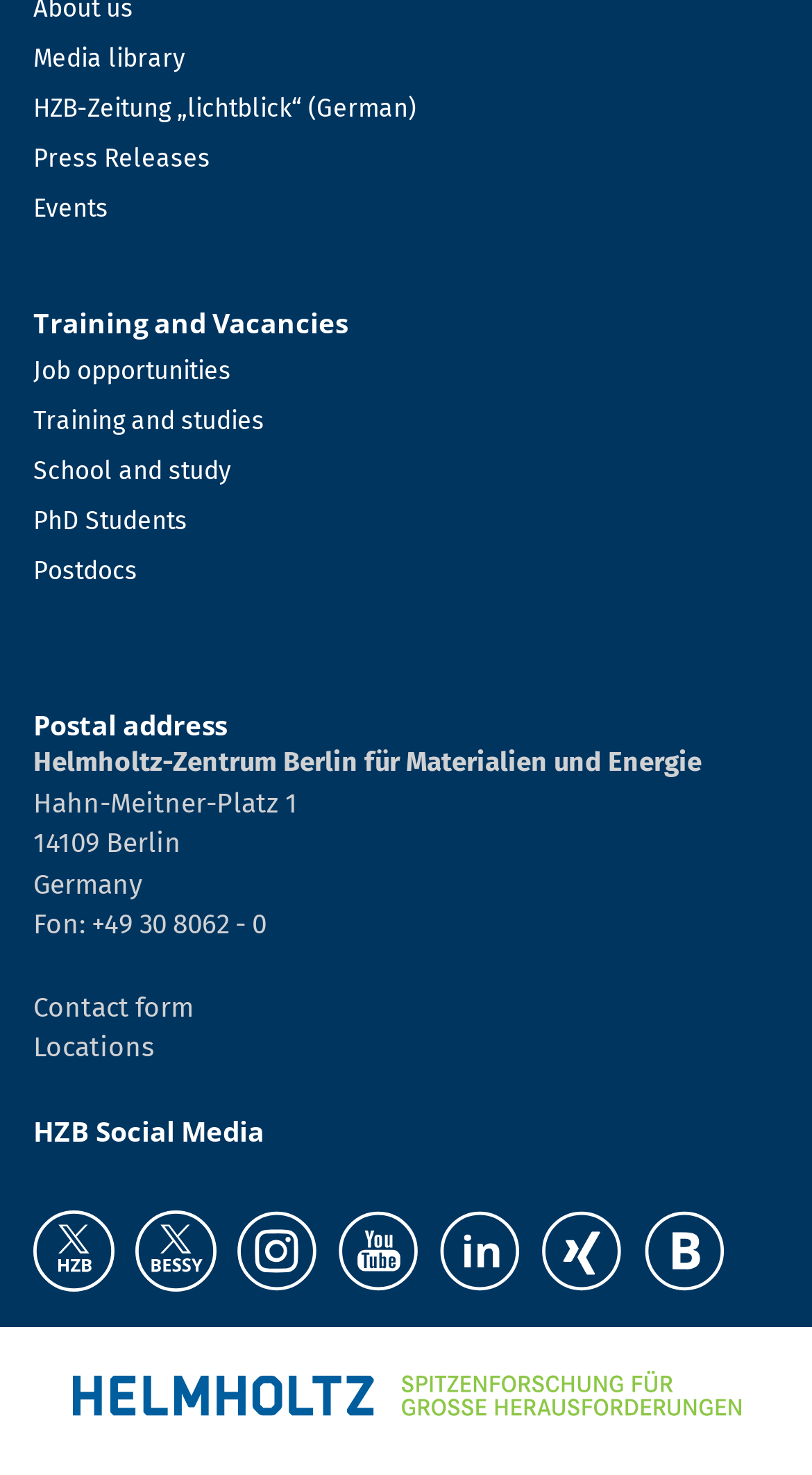Determine the bounding box coordinates for the area that should be clicked to carry out the following instruction: "Contact us through the contact form".

[0.041, 0.672, 0.238, 0.693]